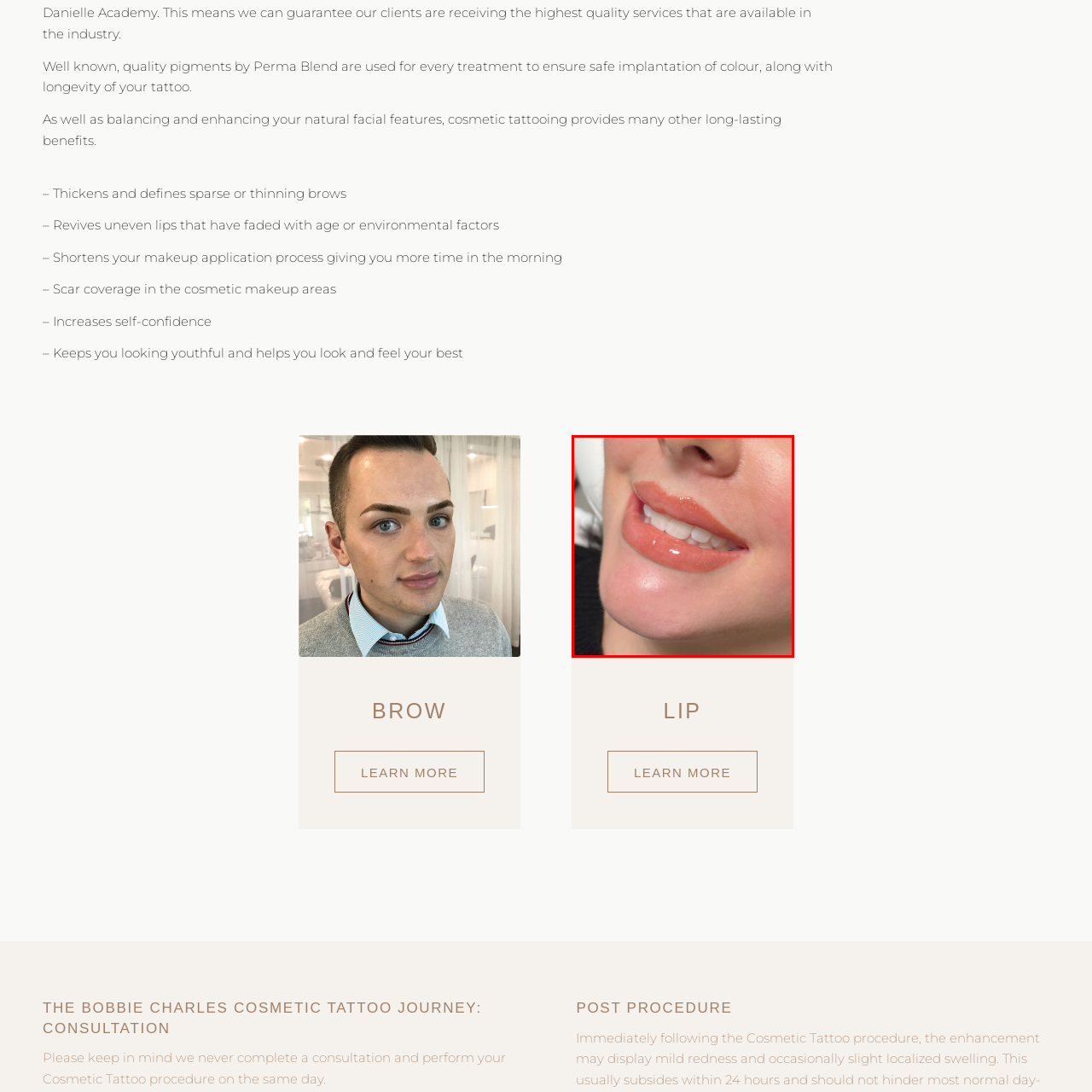What type of procedure enhanced the lips?
Please examine the image highlighted within the red bounding box and respond to the question using a single word or phrase based on the image.

Cosmetic tattooing